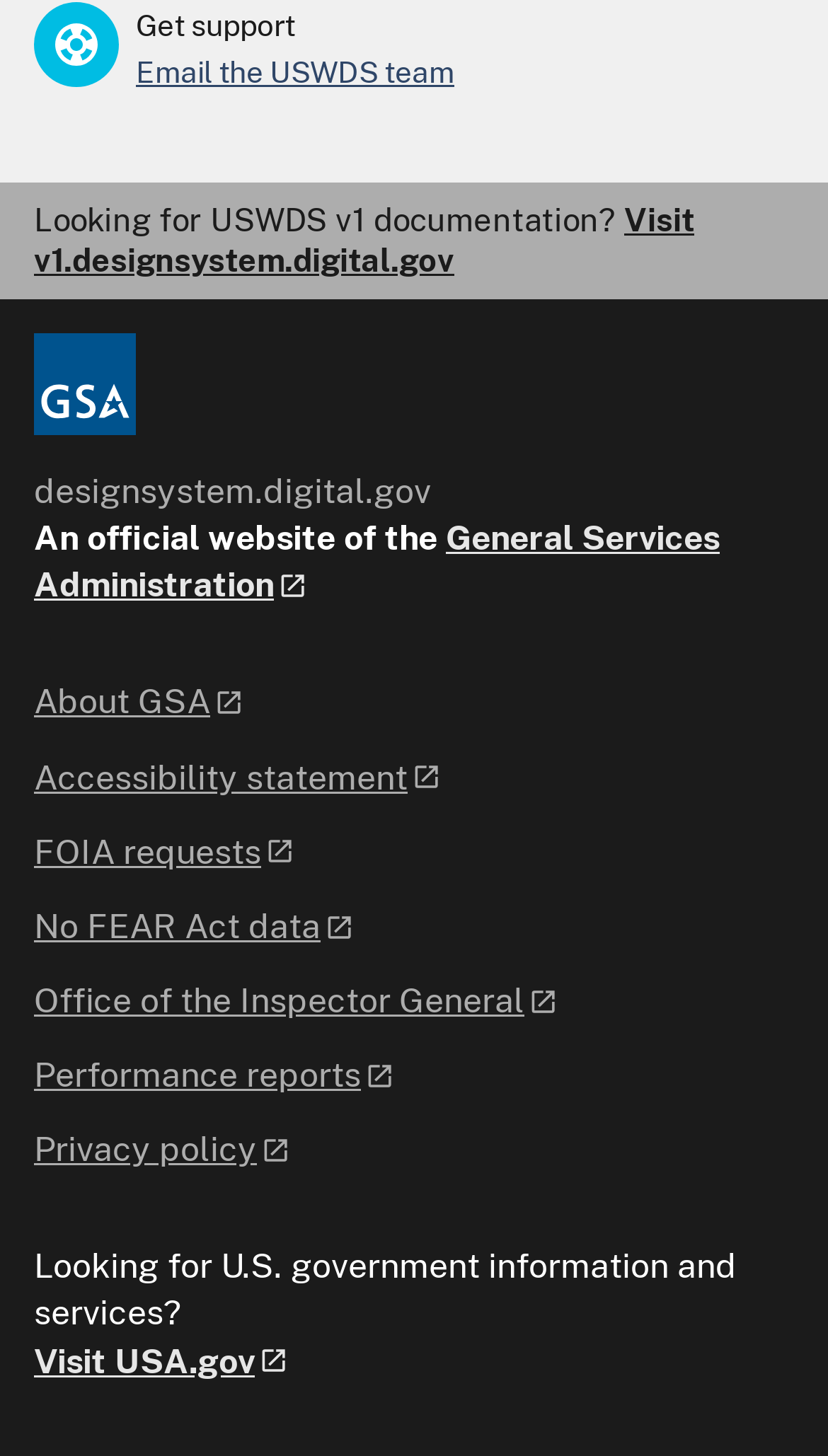Identify the bounding box for the UI element described as: "title="deborah-bickel.de"". The coordinates should be four float numbers between 0 and 1, i.e., [left, top, right, bottom].

None